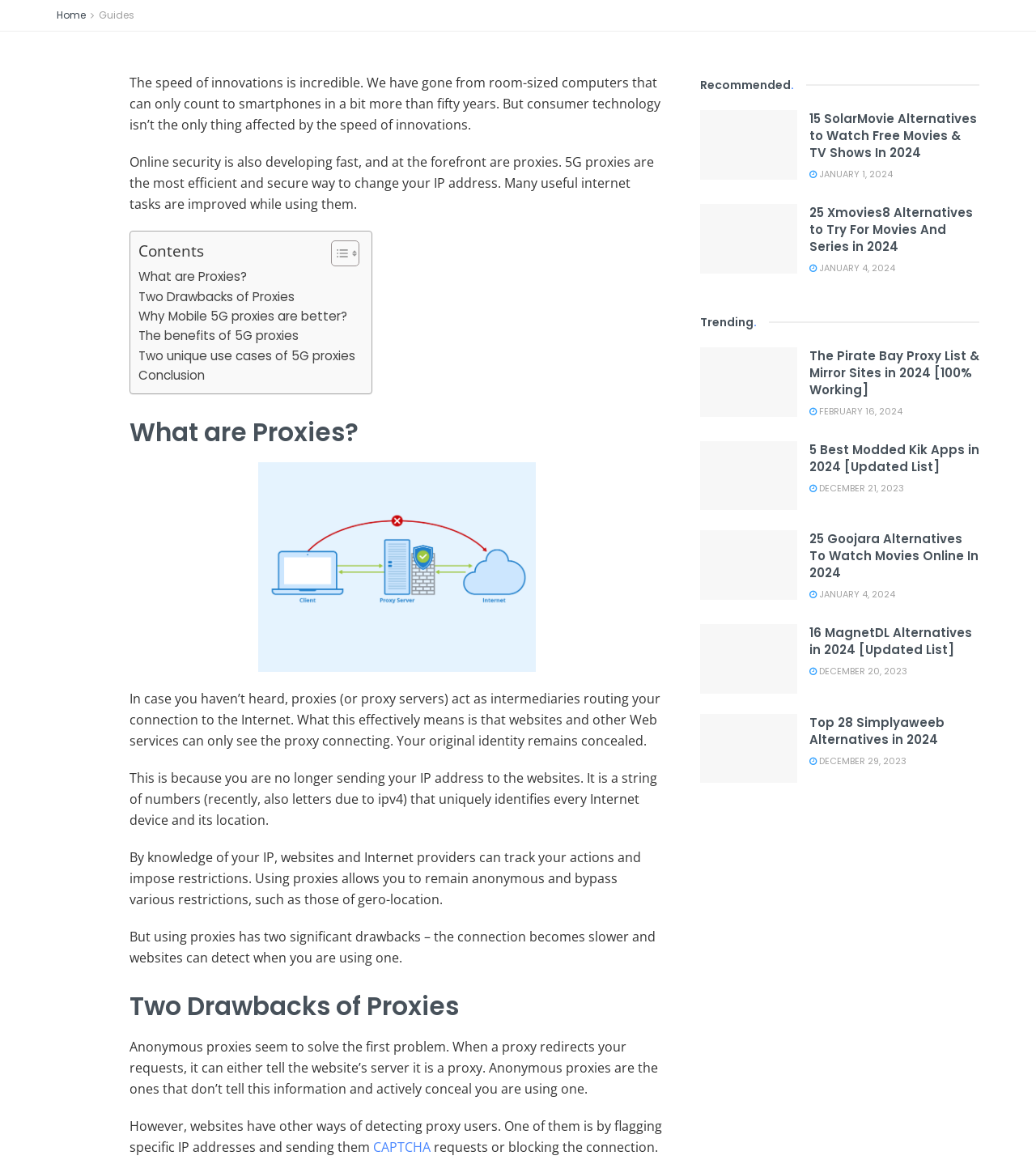Locate the bounding box coordinates of the area that needs to be clicked to fulfill the following instruction: "Read the article about SolarMovie Alternatives". The coordinates should be in the format of four float numbers between 0 and 1, namely [left, top, right, bottom].

[0.676, 0.095, 0.77, 0.155]